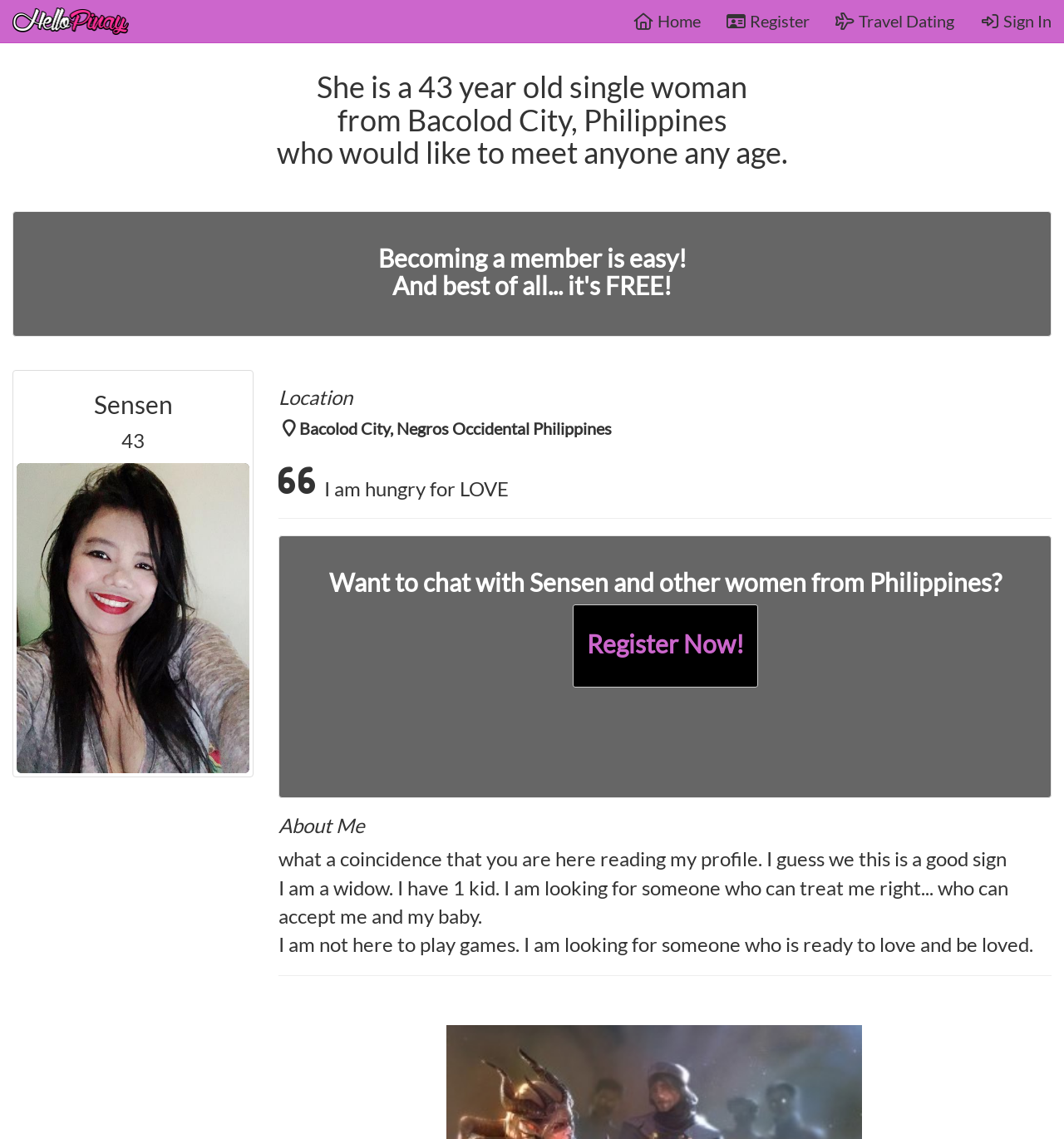Give a one-word or short phrase answer to this question: 
What is Sensen's age?

43